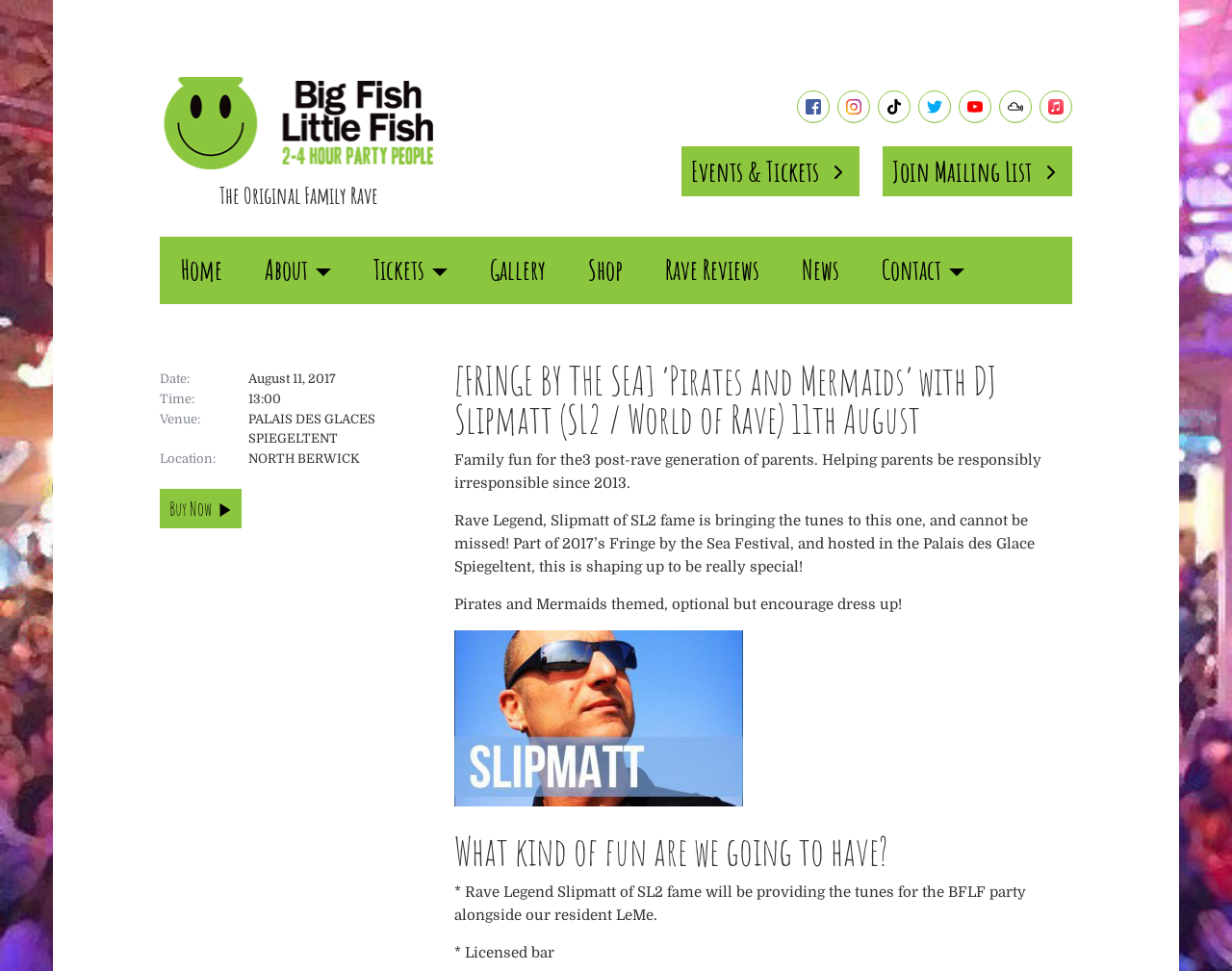Please identify the bounding box coordinates of the clickable element to fulfill the following instruction: "Click on 'Join Mailing List' link". The coordinates should be four float numbers between 0 and 1, i.e., [left, top, right, bottom].

[0.716, 0.151, 0.87, 0.202]